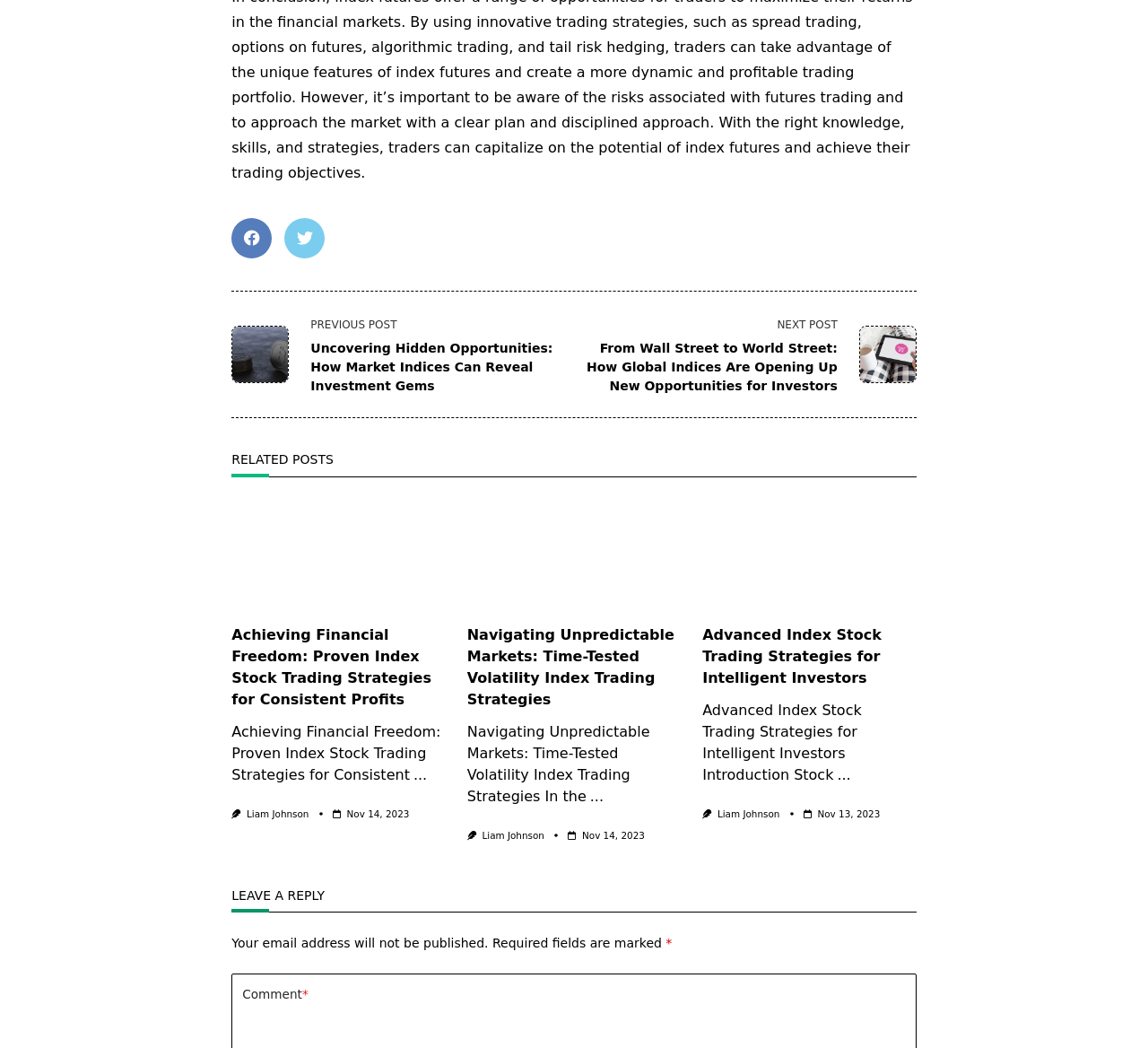Please provide the bounding box coordinates for the UI element as described: "Liam Johnson". The coordinates must be four floats between 0 and 1, represented as [left, top, right, bottom].

[0.625, 0.771, 0.679, 0.782]